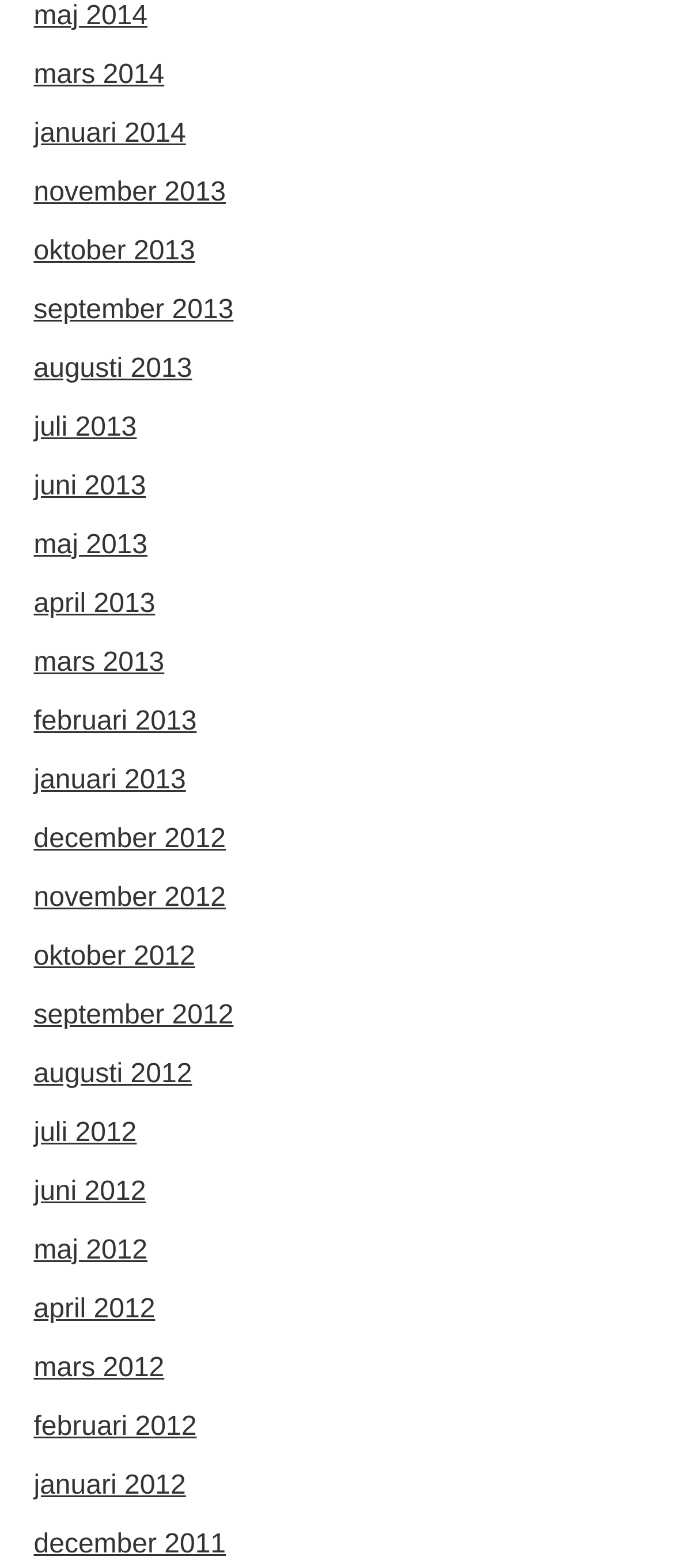Give a one-word or phrase response to the following question: How many months are available in the year 2013?

12